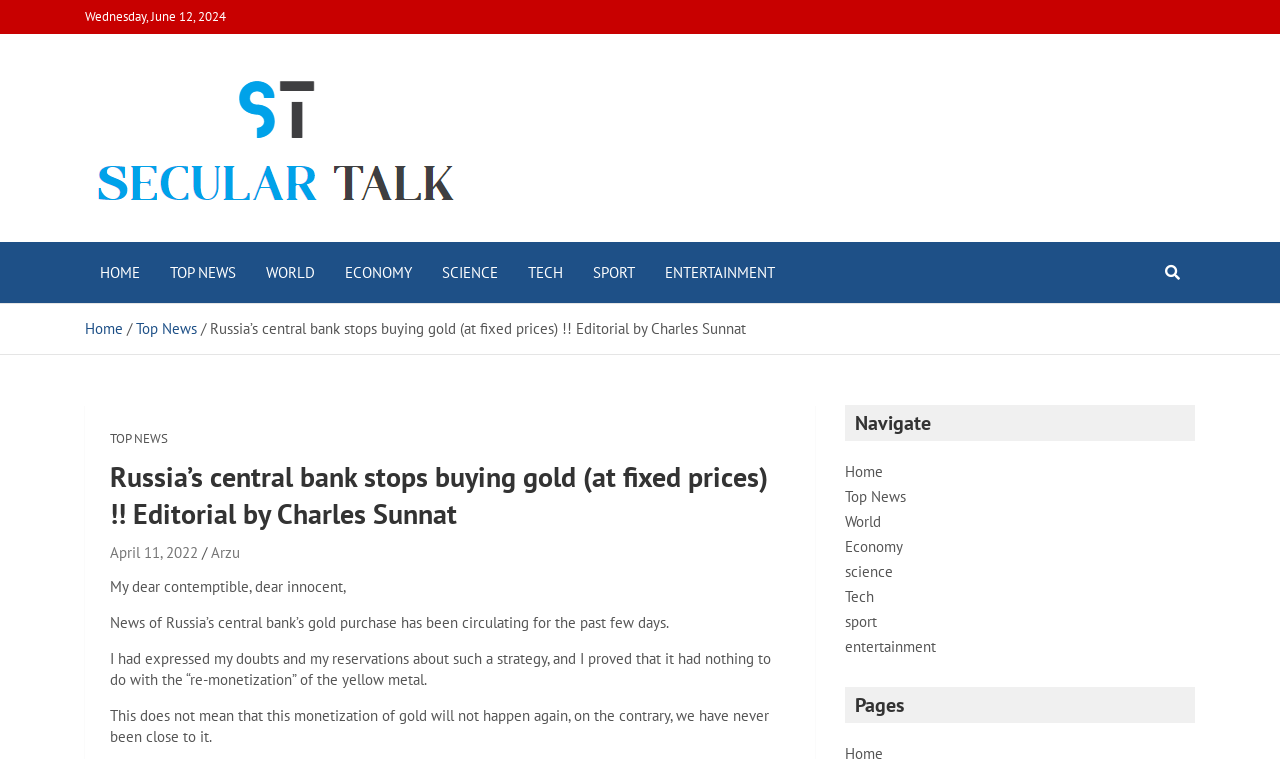Provide the bounding box coordinates for the area that should be clicked to complete the instruction: "Read the latest news and information".

[0.066, 0.281, 0.38, 0.361]